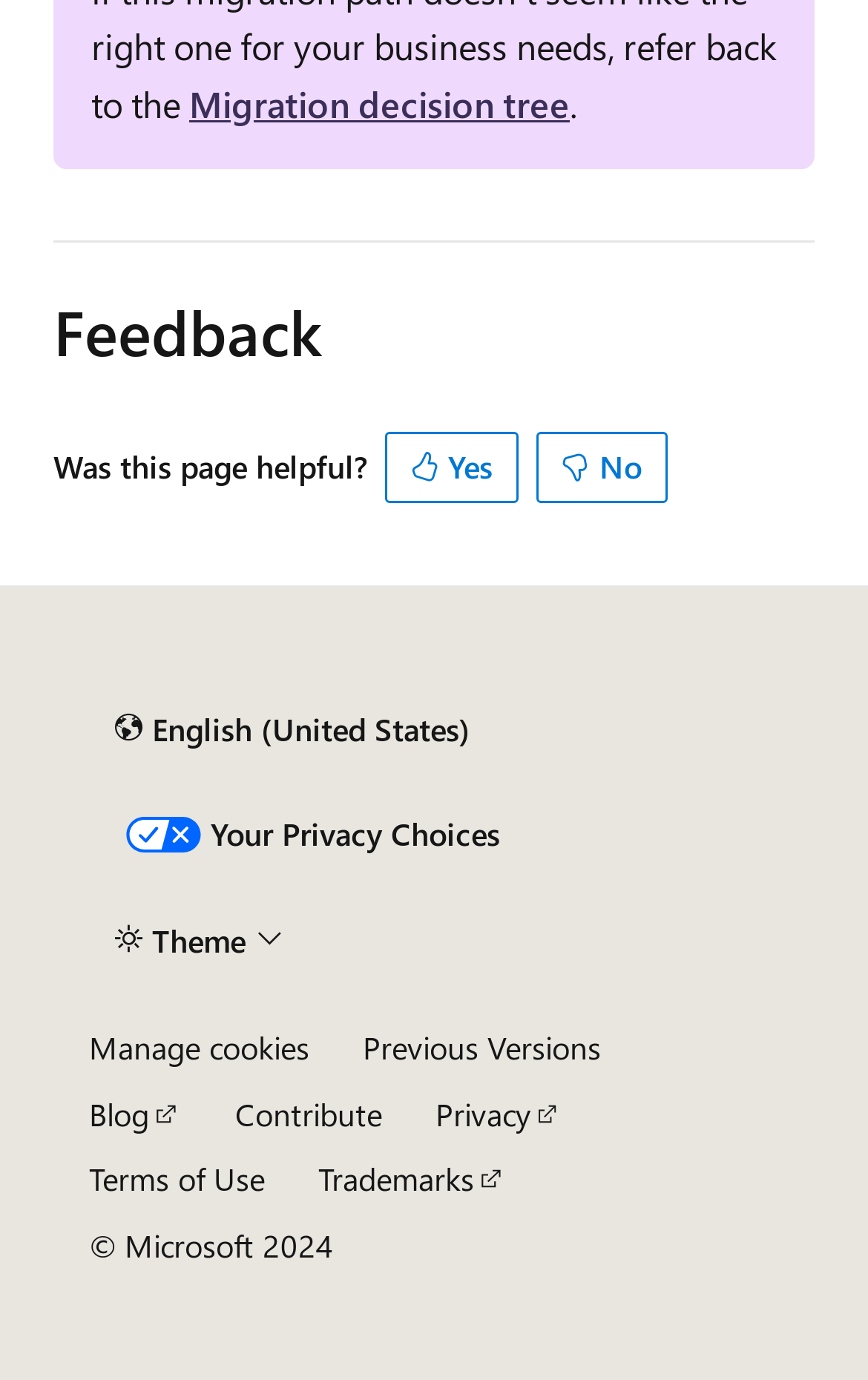Can you give a comprehensive explanation to the question given the content of the image?
What is the language currently set to?

The link 'Content language selector. Currently set to English (United States).' indicates that the language of the webpage is currently set to English (United States).